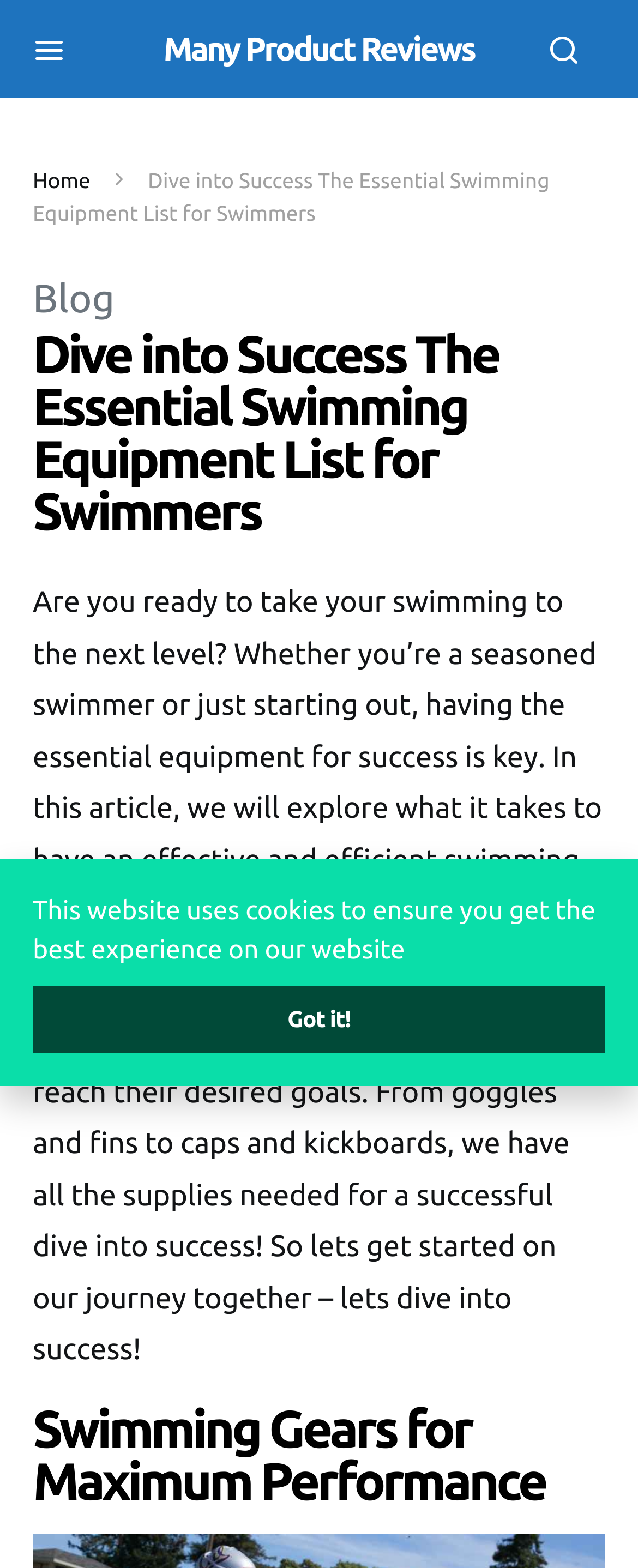Use the information in the screenshot to answer the question comprehensively: What is the focus of the 'Swimming Gears for Maximum Performance' section?

This section is a subheading on the webpage, and based on its title, it appears to be discussing the specific equipment needed for swimmers to achieve maximum performance, such as goggles, fins, and kickboards.